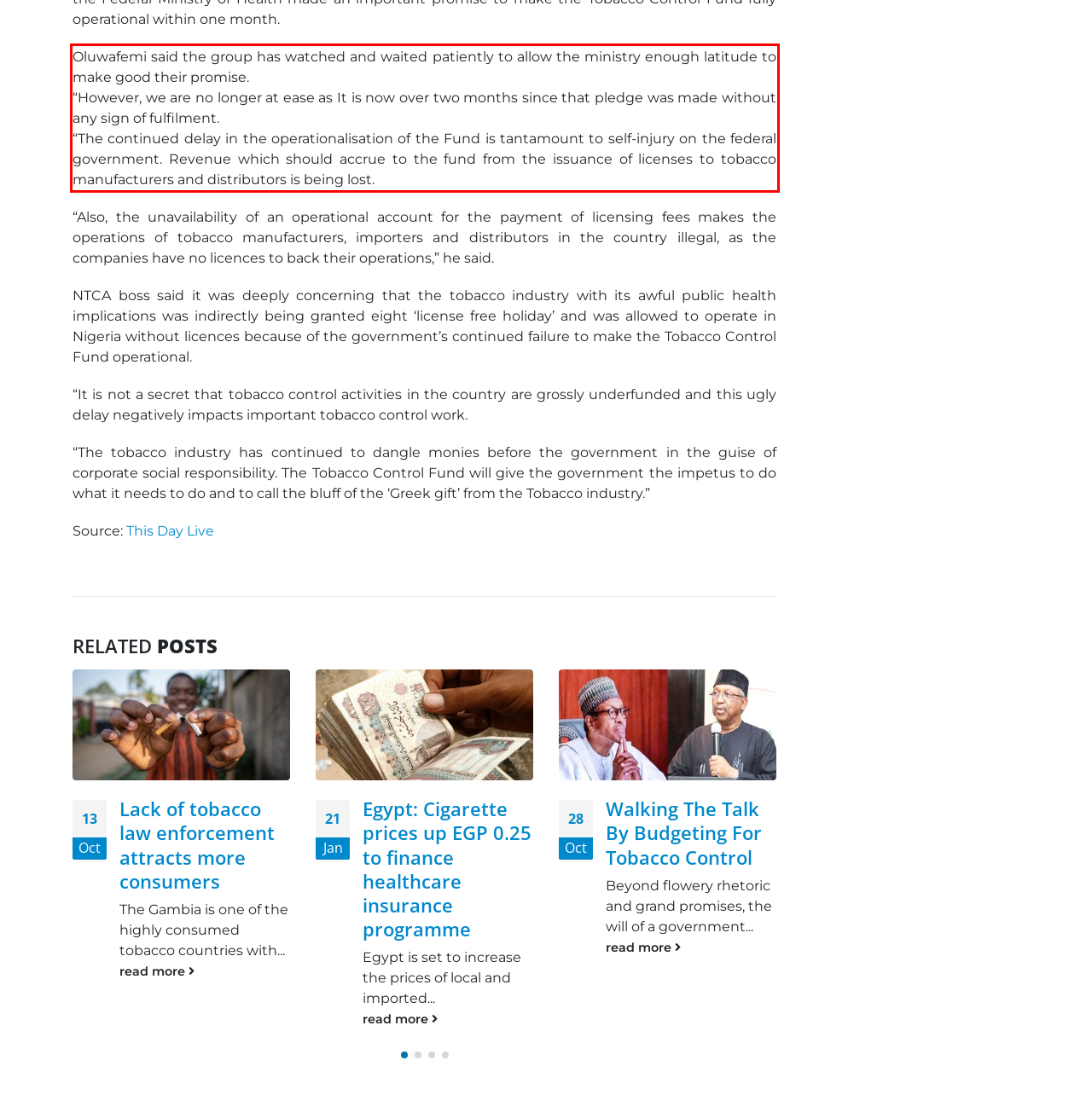There is a screenshot of a webpage with a red bounding box around a UI element. Please use OCR to extract the text within the red bounding box.

Oluwafemi said the group has watched and waited patiently to allow the ministry enough latitude to make good their promise. “However, we are no longer at ease as It is now over two months since that pledge was made without any sign of fulfilment. “The continued delay in the operationalisation of the Fund is tantamount to self-injury on the federal government. Revenue which should accrue to the fund from the issuance of licenses to tobacco manufacturers and distributors is being lost.